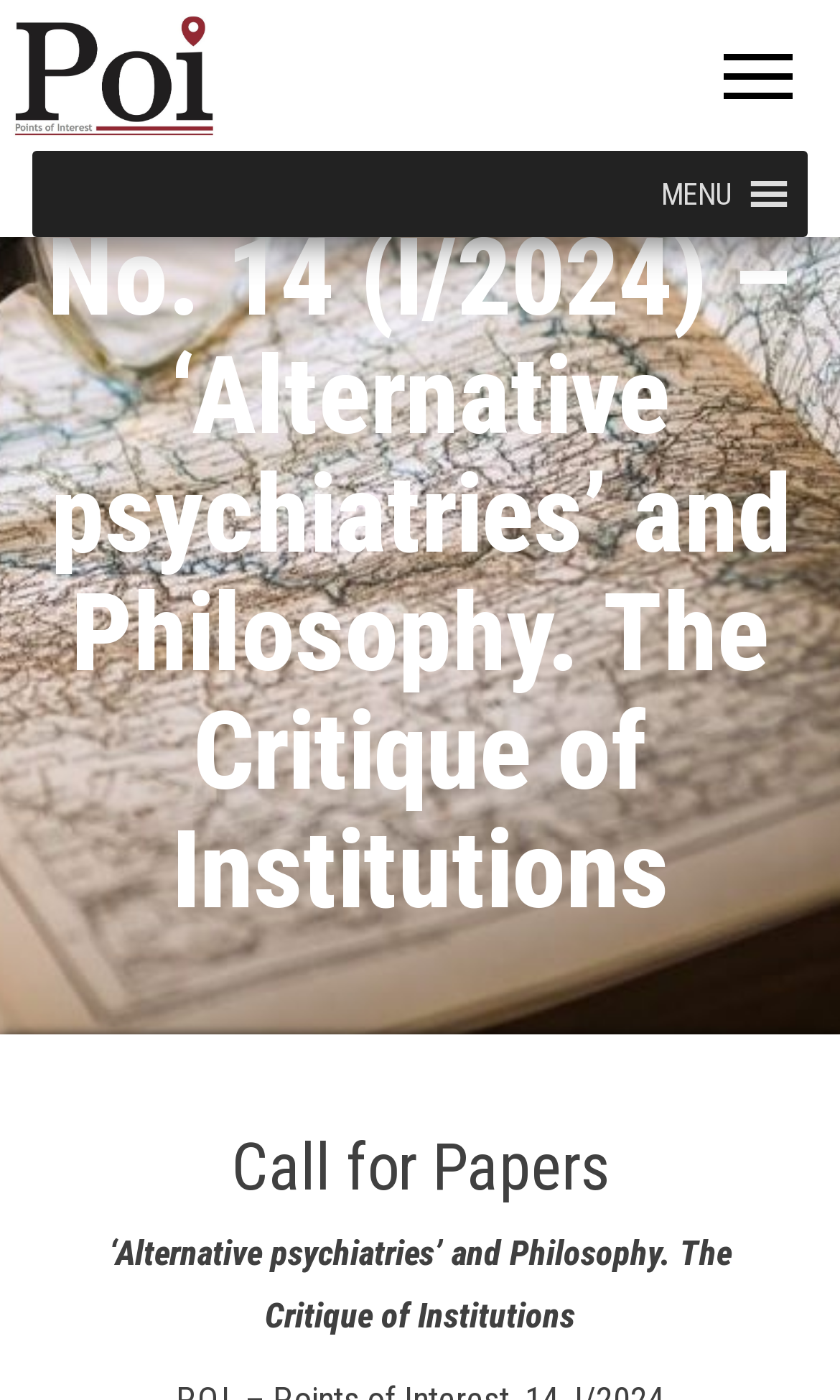Determine the bounding box coordinates of the UI element described below. Use the format (top-left x, top-left y, bottom-right x, bottom-right y) with floating point numbers between 0 and 1: MENUMENU

[0.787, 0.108, 0.872, 0.169]